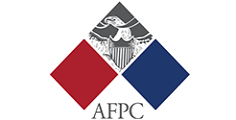What is the font style of the letters 'AFPC'?
Using the information from the image, give a concise answer in one word or a short phrase.

Classic serif